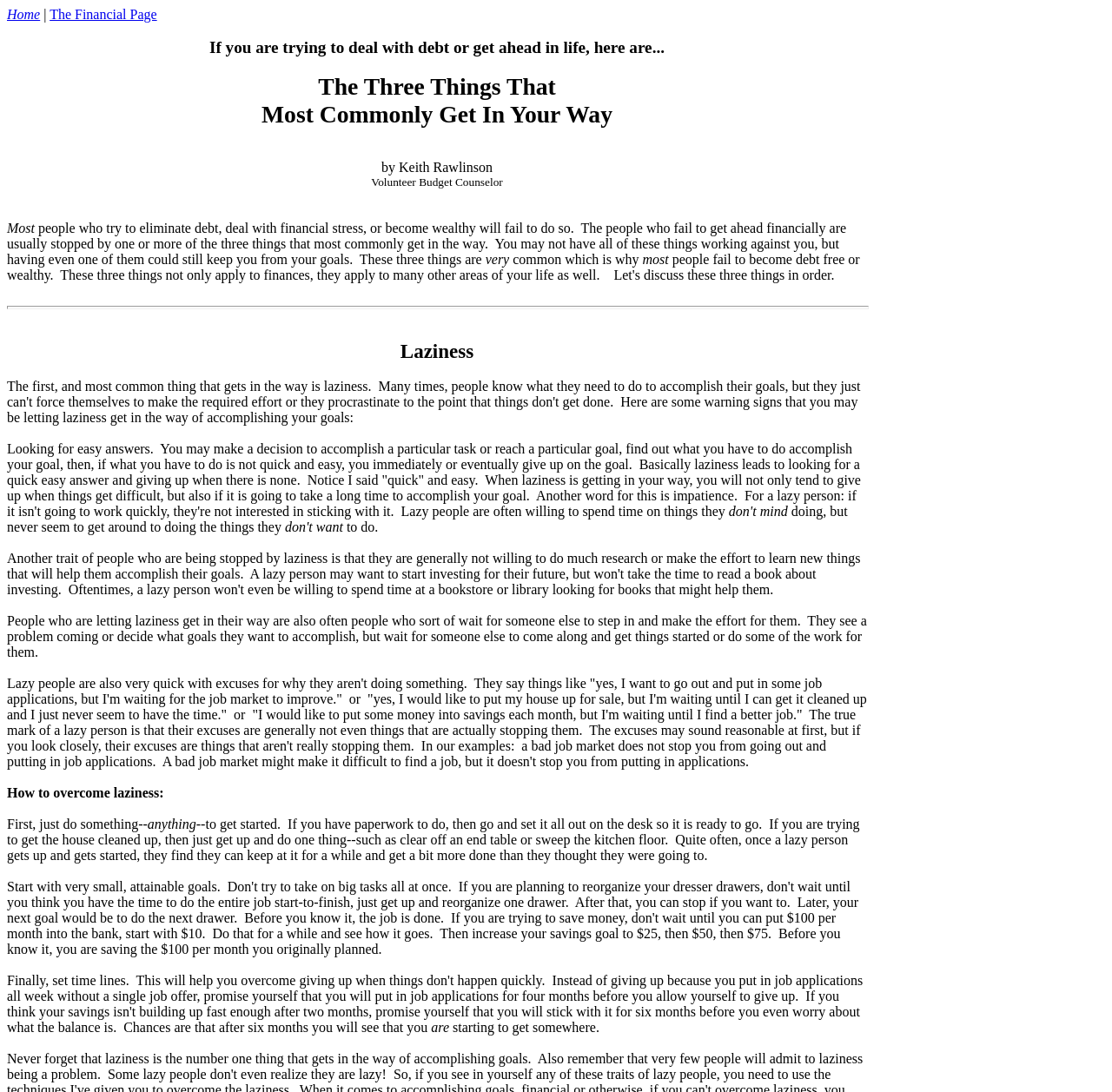What is the author's occupation?
Please provide a detailed answer to the question.

The author's occupation is mentioned in the text as 'Volunteer Budget Counselor' which is written below the author's name 'Keith Rawlinson'.